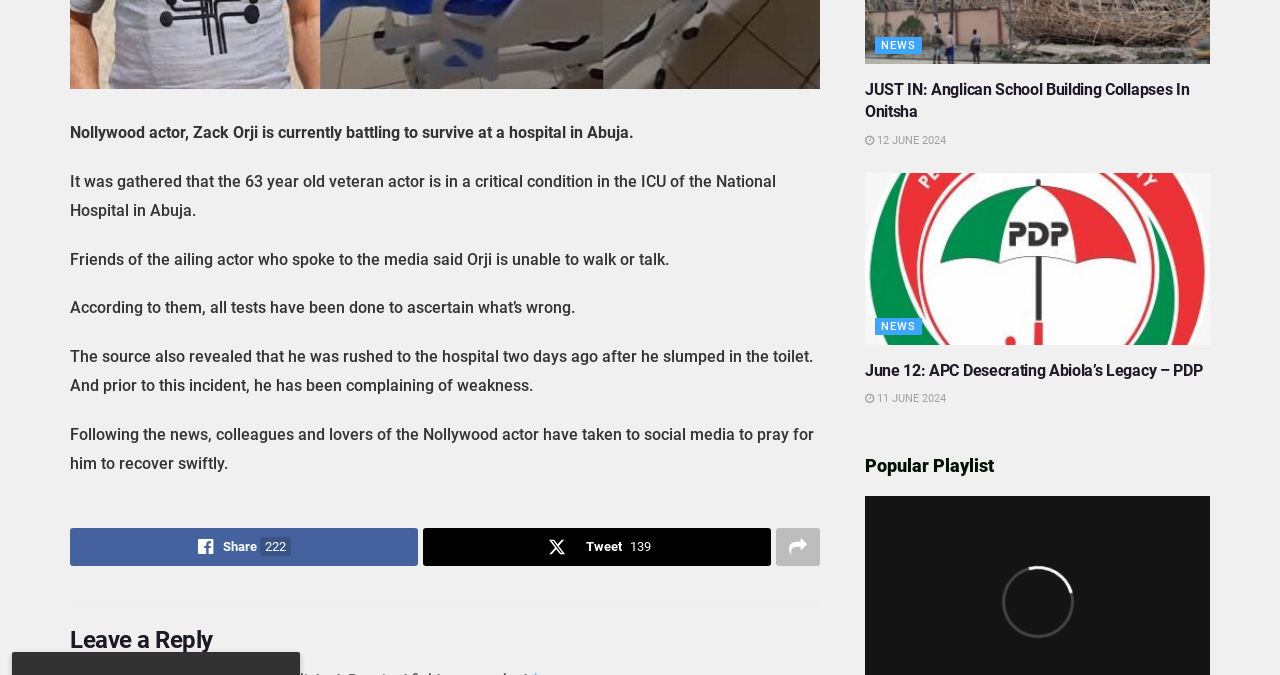Extract the bounding box coordinates of the UI element described: "Tweet139". Provide the coordinates in the format [left, top, right, bottom] with values ranging from 0 to 1.

[0.33, 0.783, 0.602, 0.839]